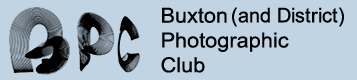Given the content of the image, can you provide a detailed answer to the question?
What is the purpose of the club?

The club's purpose is to enhance photography through collaboration among its members, as emphasized by the text 'Photographic Club' below the acronym.